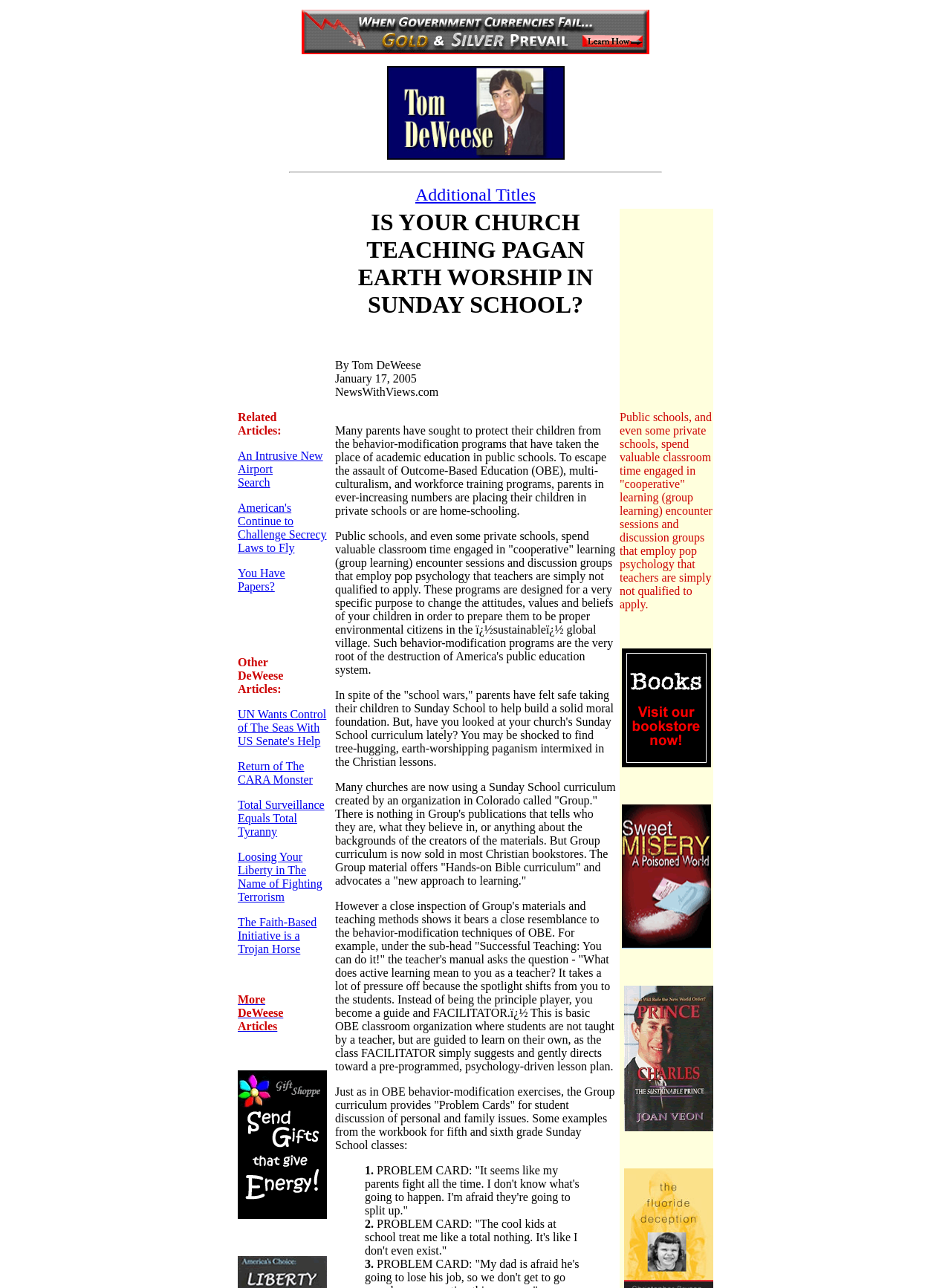Please identify the bounding box coordinates of the region to click in order to complete the task: "Explore the 'Return of The CARA Monster' article". The coordinates must be four float numbers between 0 and 1, specified as [left, top, right, bottom].

[0.25, 0.59, 0.329, 0.61]